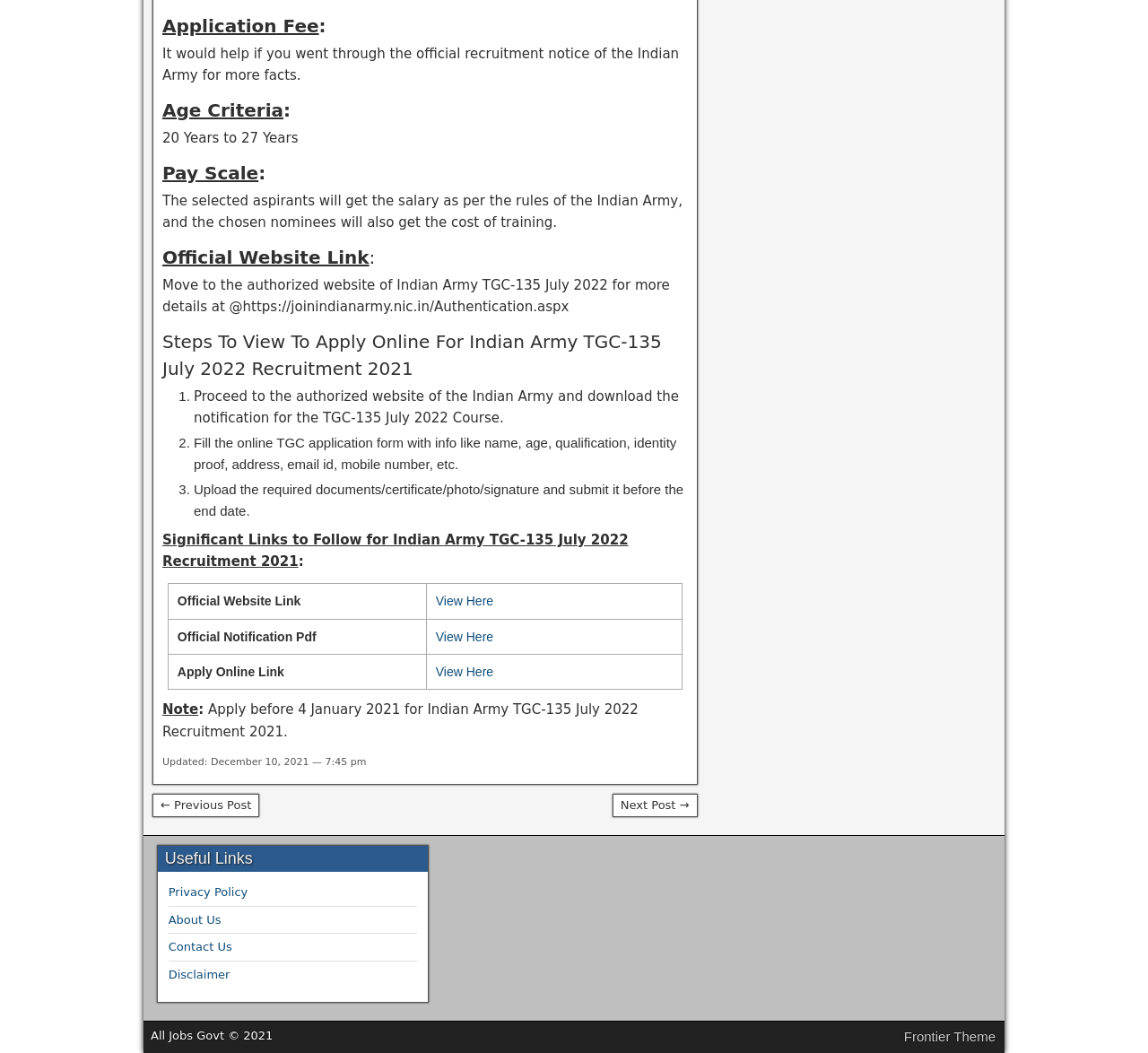What is the official website link for Indian Army TGC-135 July 2022?
Look at the webpage screenshot and answer the question with a detailed explanation.

The official website link for Indian Army TGC-135 July 2022 is provided in the 'Official Website Link:' section, which is https://joinindianarmy.nic.in/Authentication.aspx.